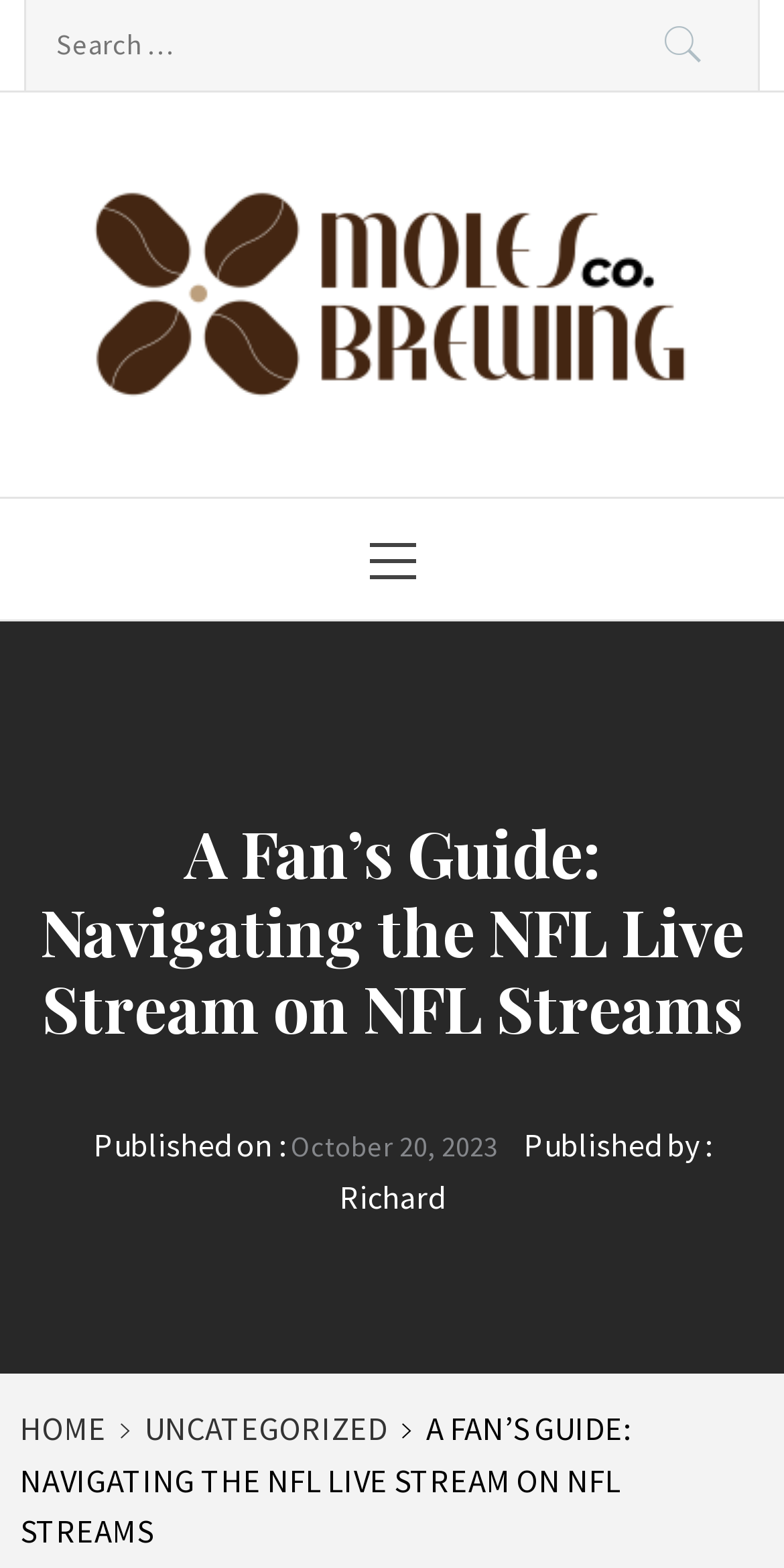Give a one-word or short phrase answer to this question: 
What is the category of the article?

UNCATEGORIZED